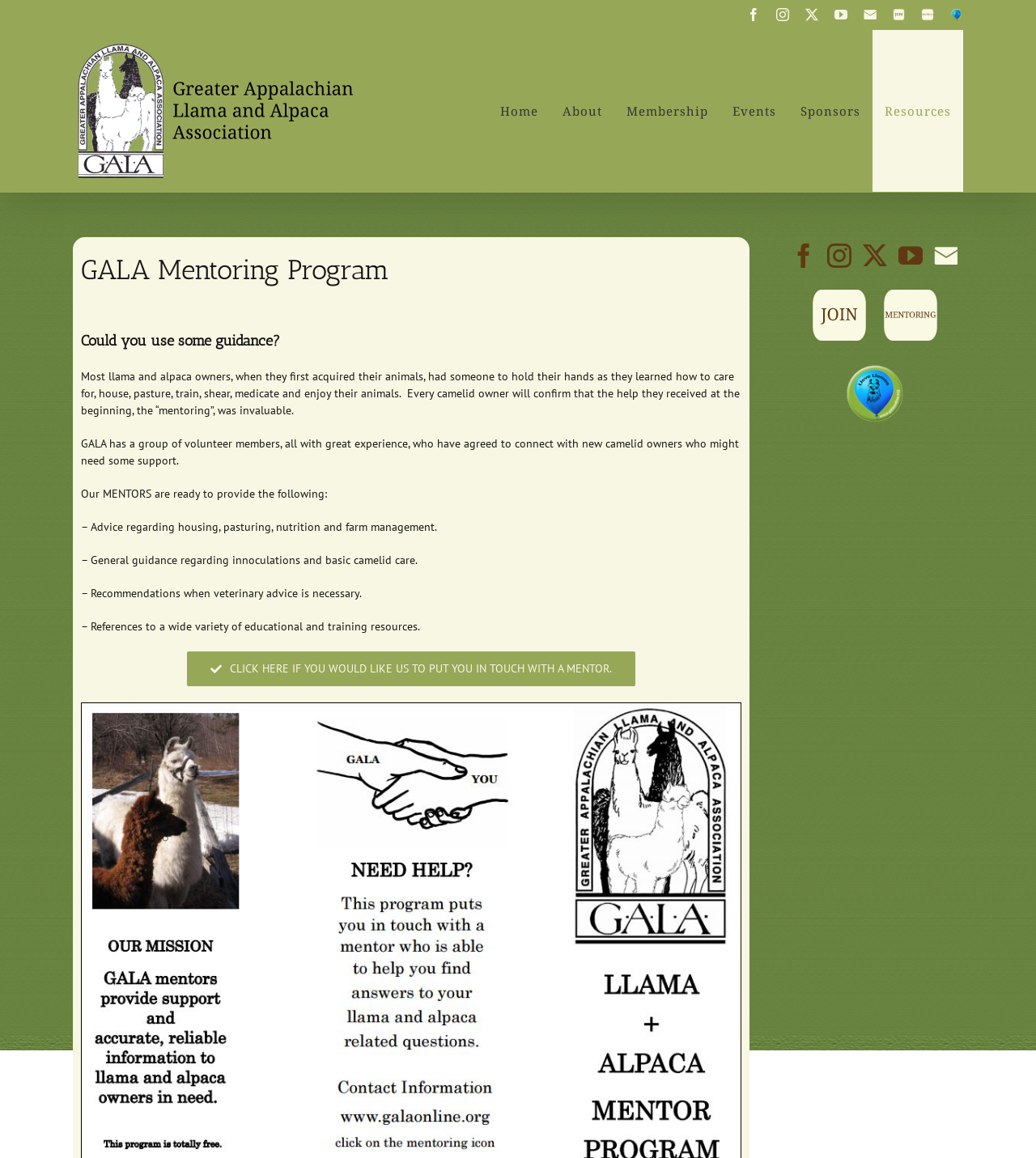Locate the bounding box coordinates for the element described below: "aria-label="Instagram"". The coordinates must be four float values between 0 and 1, formatted as [left, top, right, bottom].

[0.798, 0.21, 0.821, 0.231]